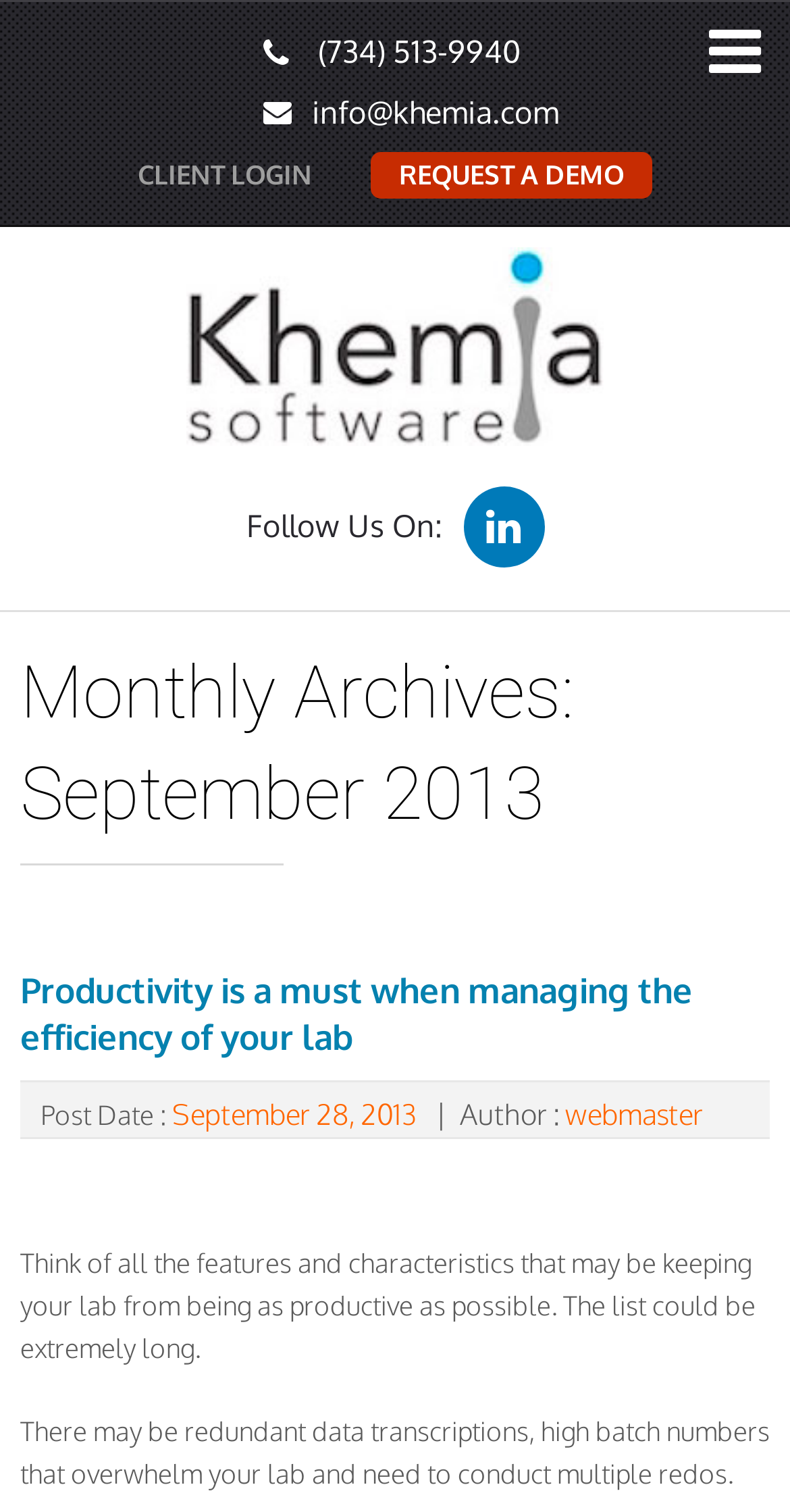What is the phone number on the webpage? Observe the screenshot and provide a one-word or short phrase answer.

(734) 513-9940